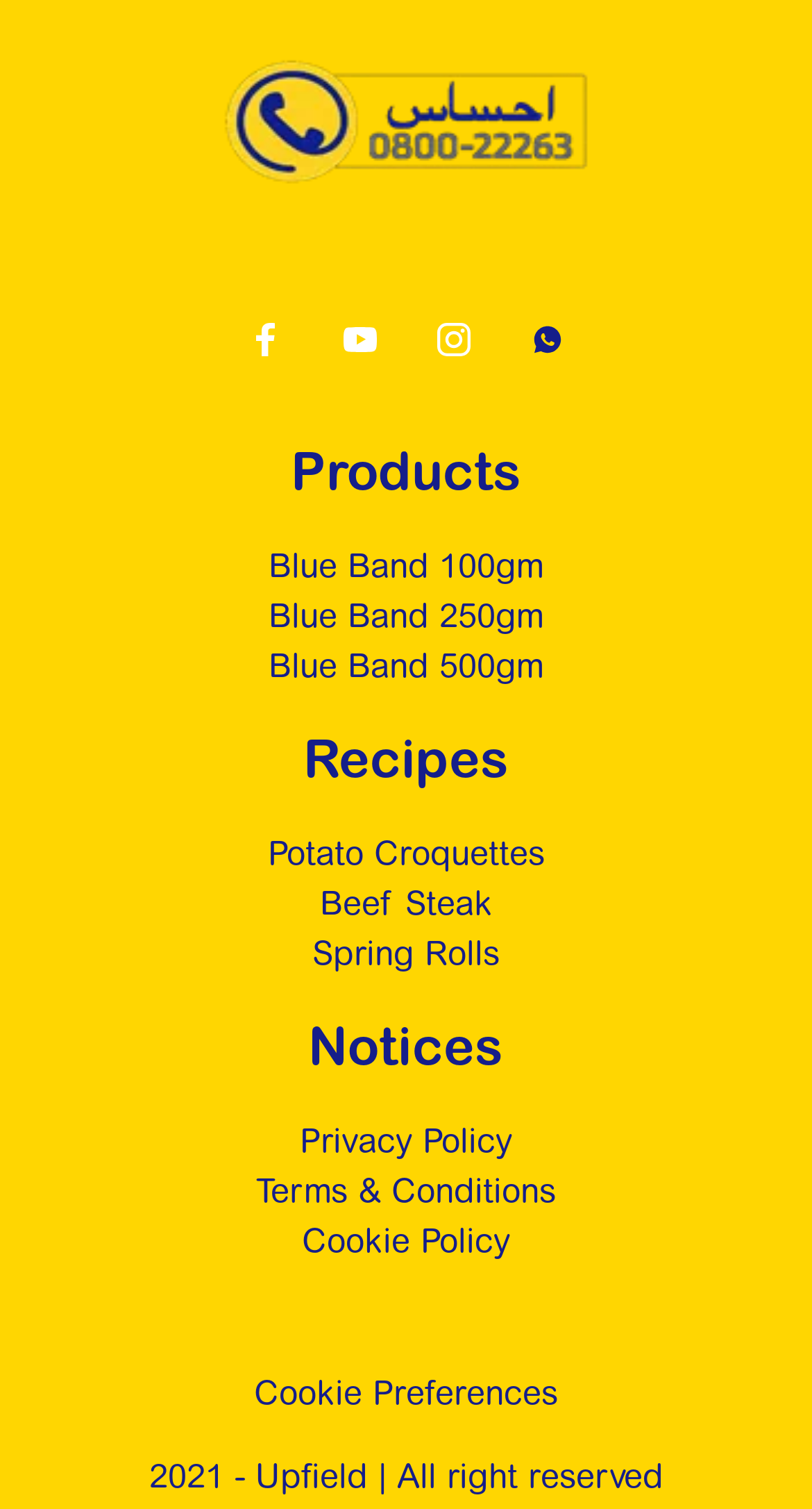Please find the bounding box coordinates of the element's region to be clicked to carry out this instruction: "Check Cookie Preferences".

[0.313, 0.91, 0.687, 0.936]